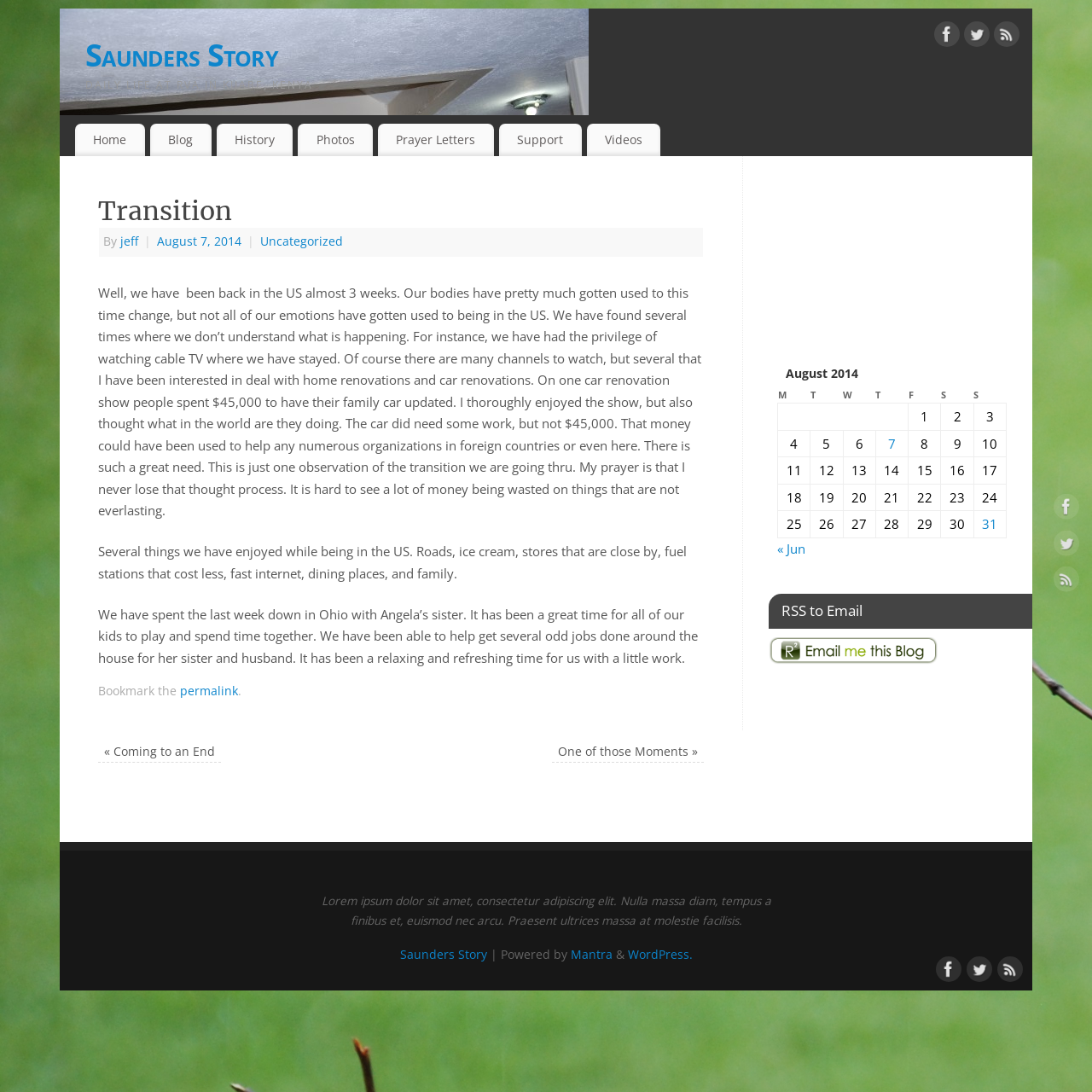What is the date of the blog post?
Answer briefly with a single word or phrase based on the image.

August 7, 2014